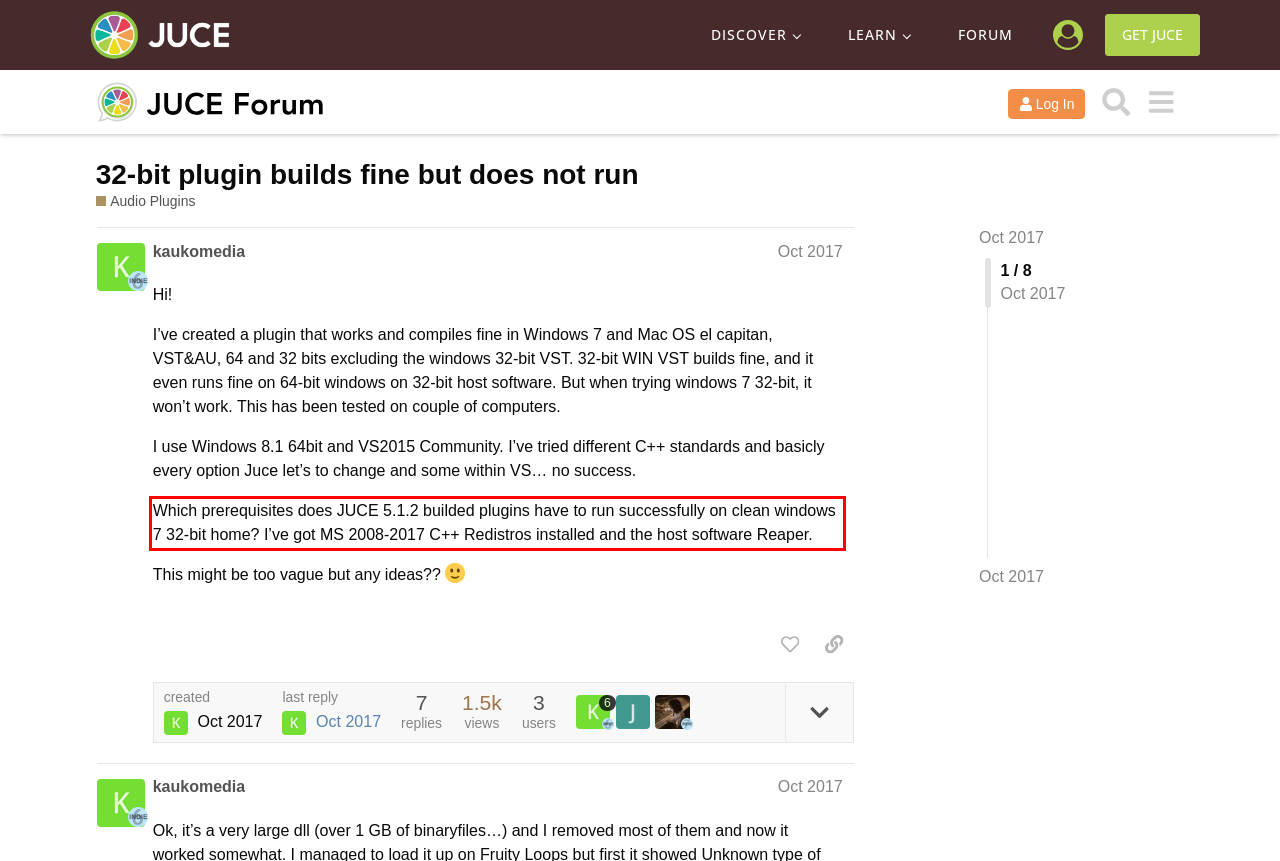You are provided with a screenshot of a webpage containing a red bounding box. Please extract the text enclosed by this red bounding box.

Which prerequisites does JUCE 5.1.2 builded plugins have to run successfully on clean windows 7 32-bit home? I’ve got MS 2008-2017 C++ Redistros installed and the host software Reaper.